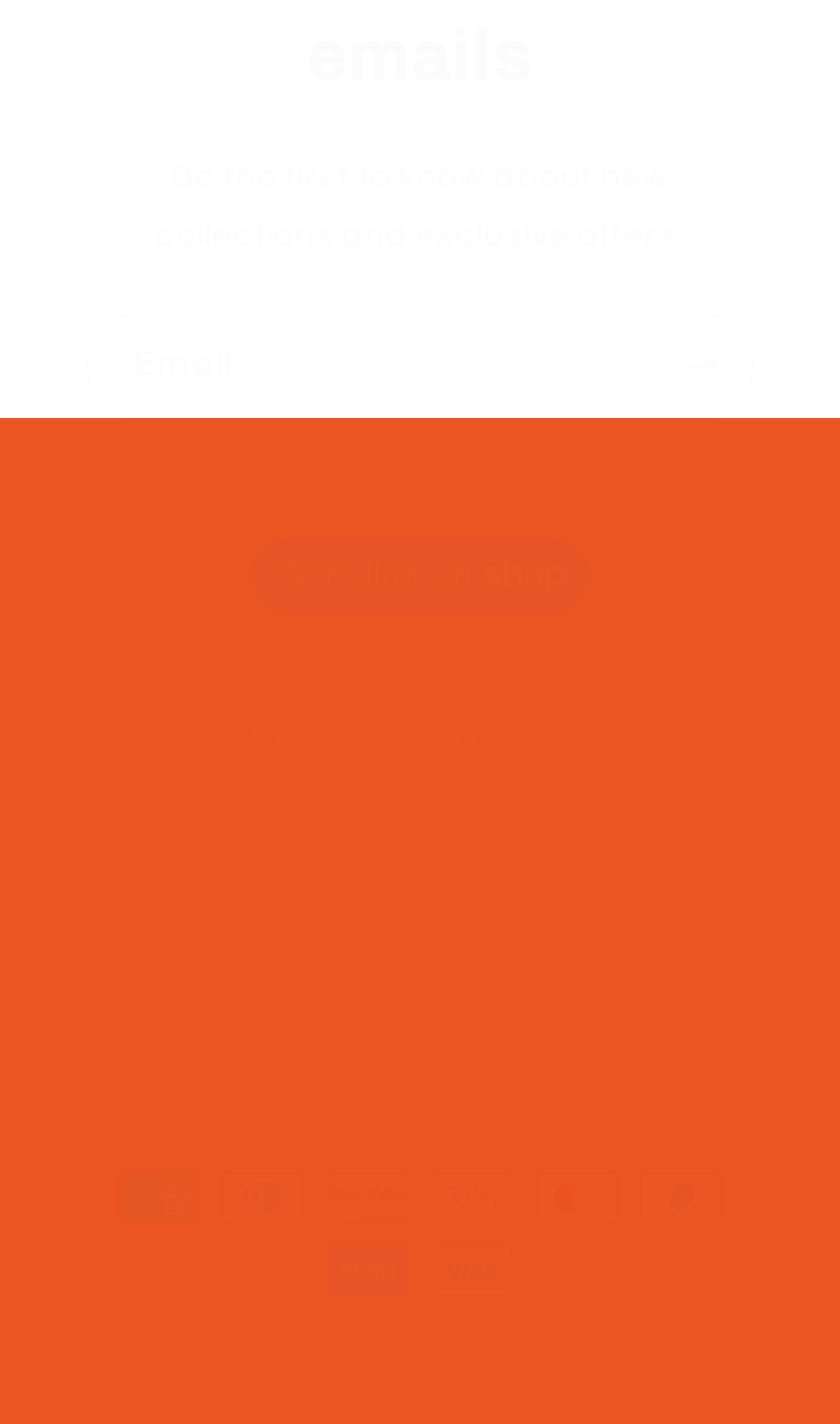Please identify the bounding box coordinates of the element that needs to be clicked to execute the following command: "Visit Facebook page". Provide the bounding box using four float numbers between 0 and 1, formatted as [left, top, right, bottom].

[0.263, 0.479, 0.382, 0.549]